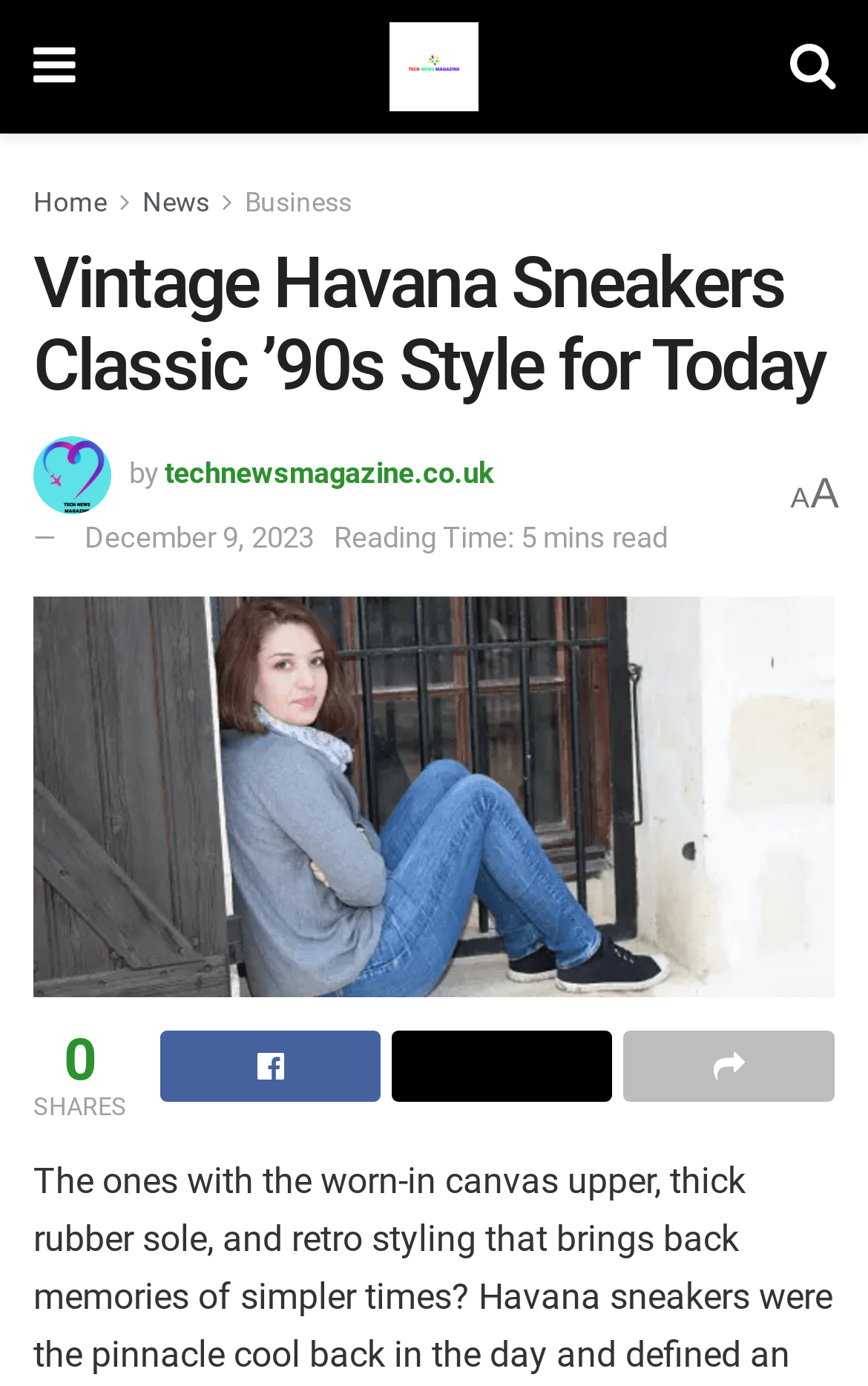What is the date of the article?
Using the visual information, reply with a single word or short phrase.

December 9, 2023